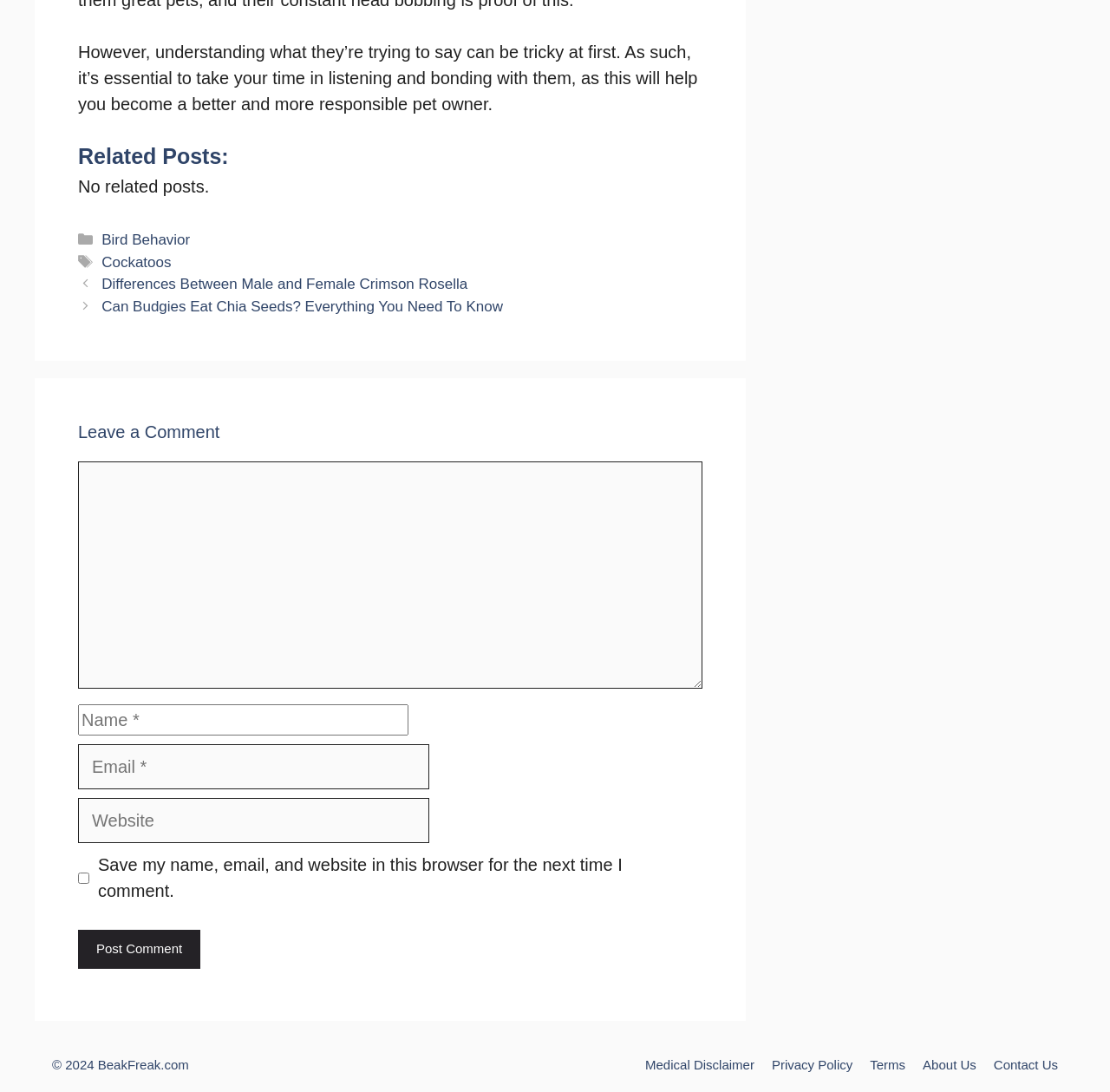Determine the bounding box coordinates of the UI element described below. Use the format (top-left x, top-left y, bottom-right x, bottom-right y) with floating point numbers between 0 and 1: name="submit" value="Post Comment"

[0.07, 0.851, 0.181, 0.887]